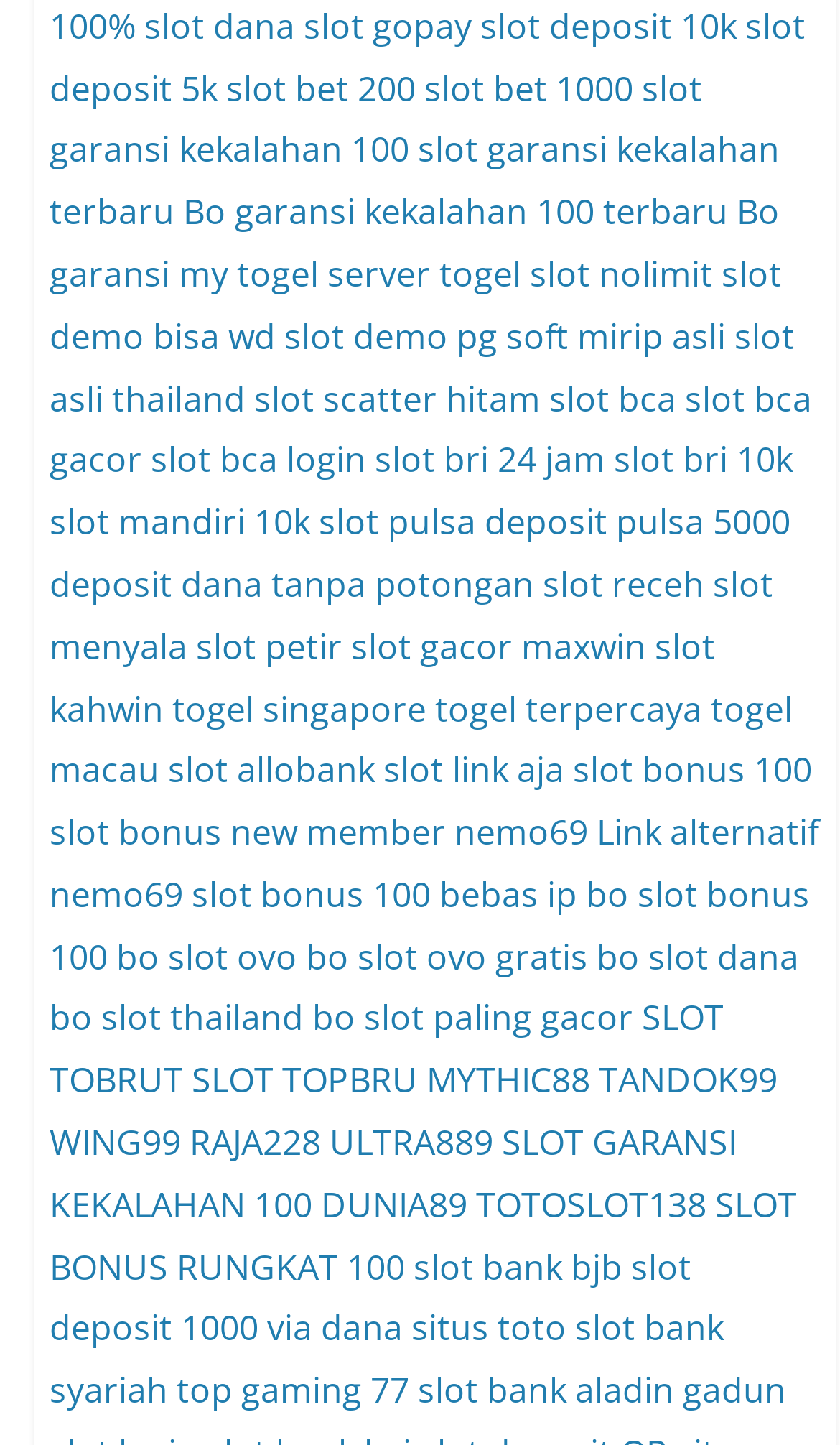Find the bounding box coordinates of the element's region that should be clicked in order to follow the given instruction: "Visit 'togel singapore'". The coordinates should consist of four float numbers between 0 and 1, i.e., [left, top, right, bottom].

[0.206, 0.473, 0.508, 0.506]